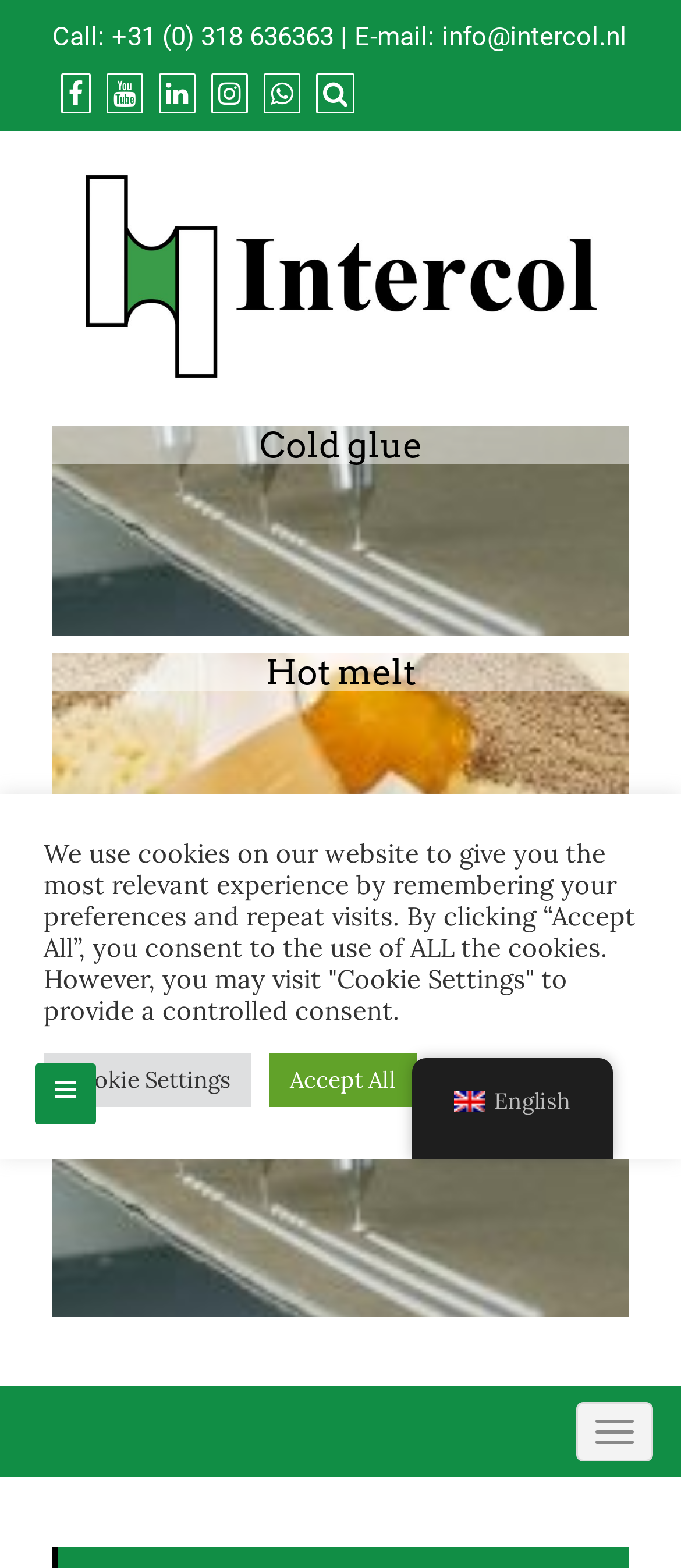Could you locate the bounding box coordinates for the section that should be clicked to accomplish this task: "Toggle navigation".

[0.846, 0.894, 0.959, 0.932]